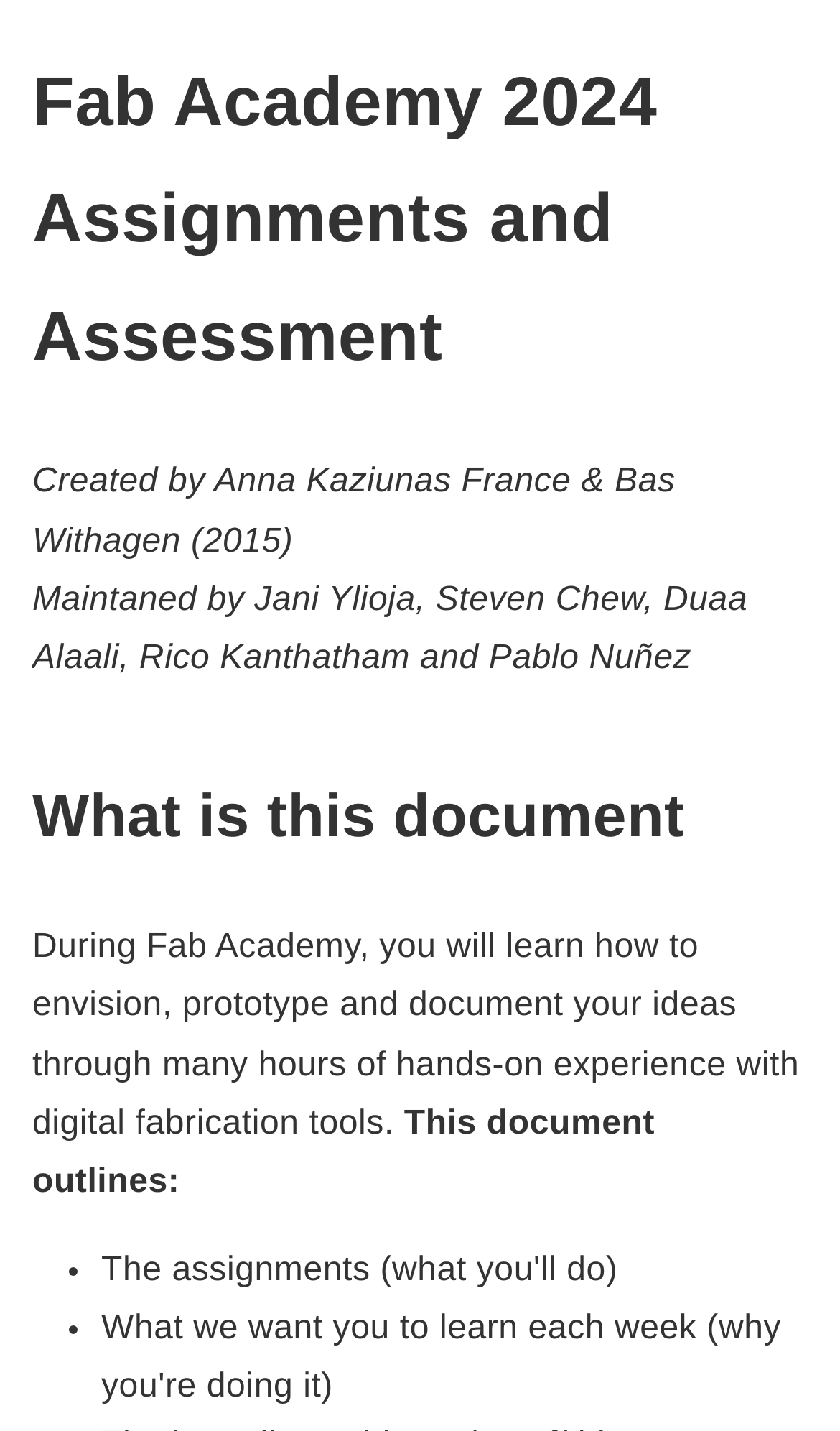Who created the Fab Academy assignments?
Look at the image and answer the question using a single word or phrase.

Anna Kaziunas France & Bas Withagen